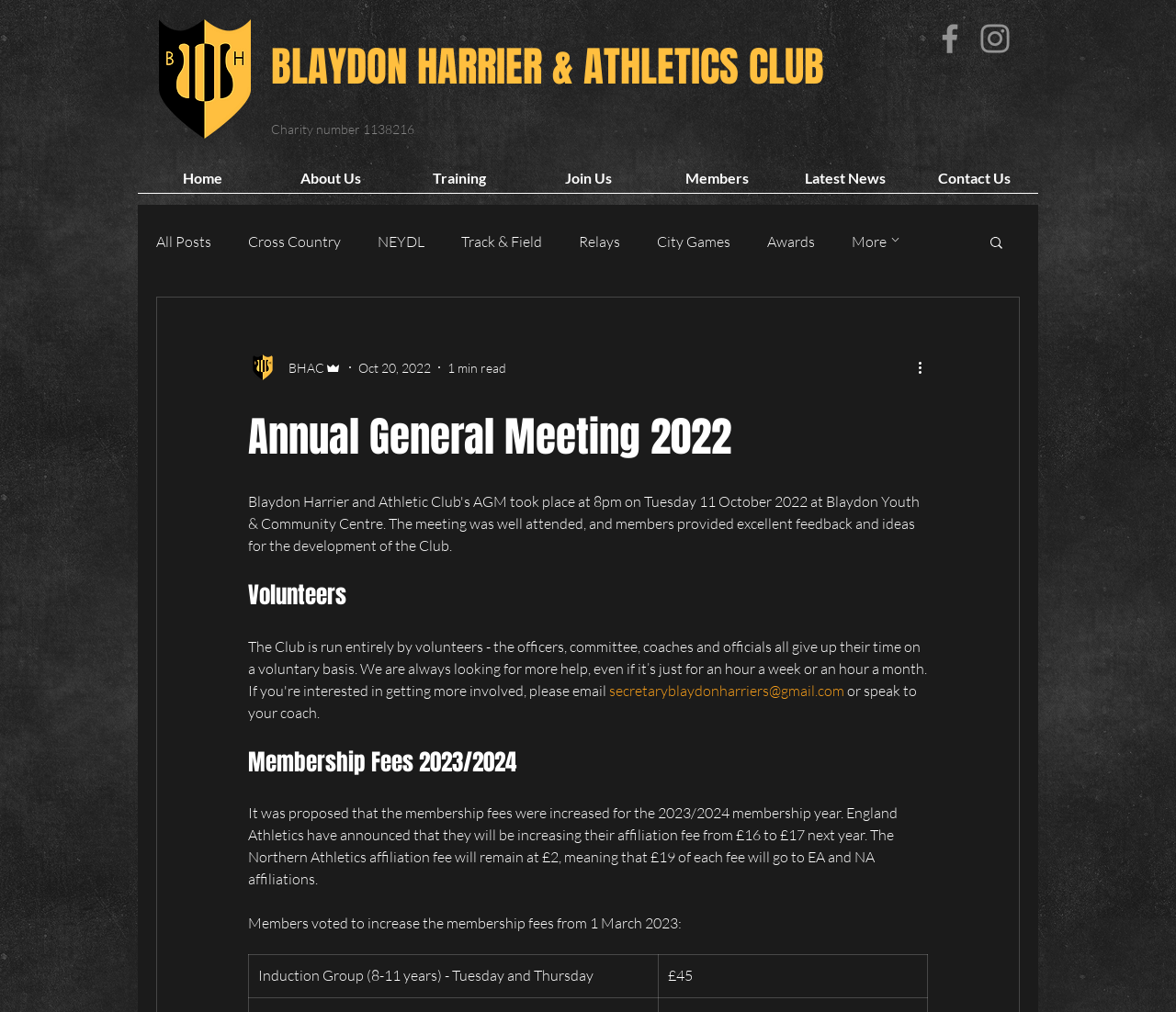Please determine the bounding box coordinates for the element that should be clicked to follow these instructions: "View the About Us page".

[0.227, 0.162, 0.336, 0.202]